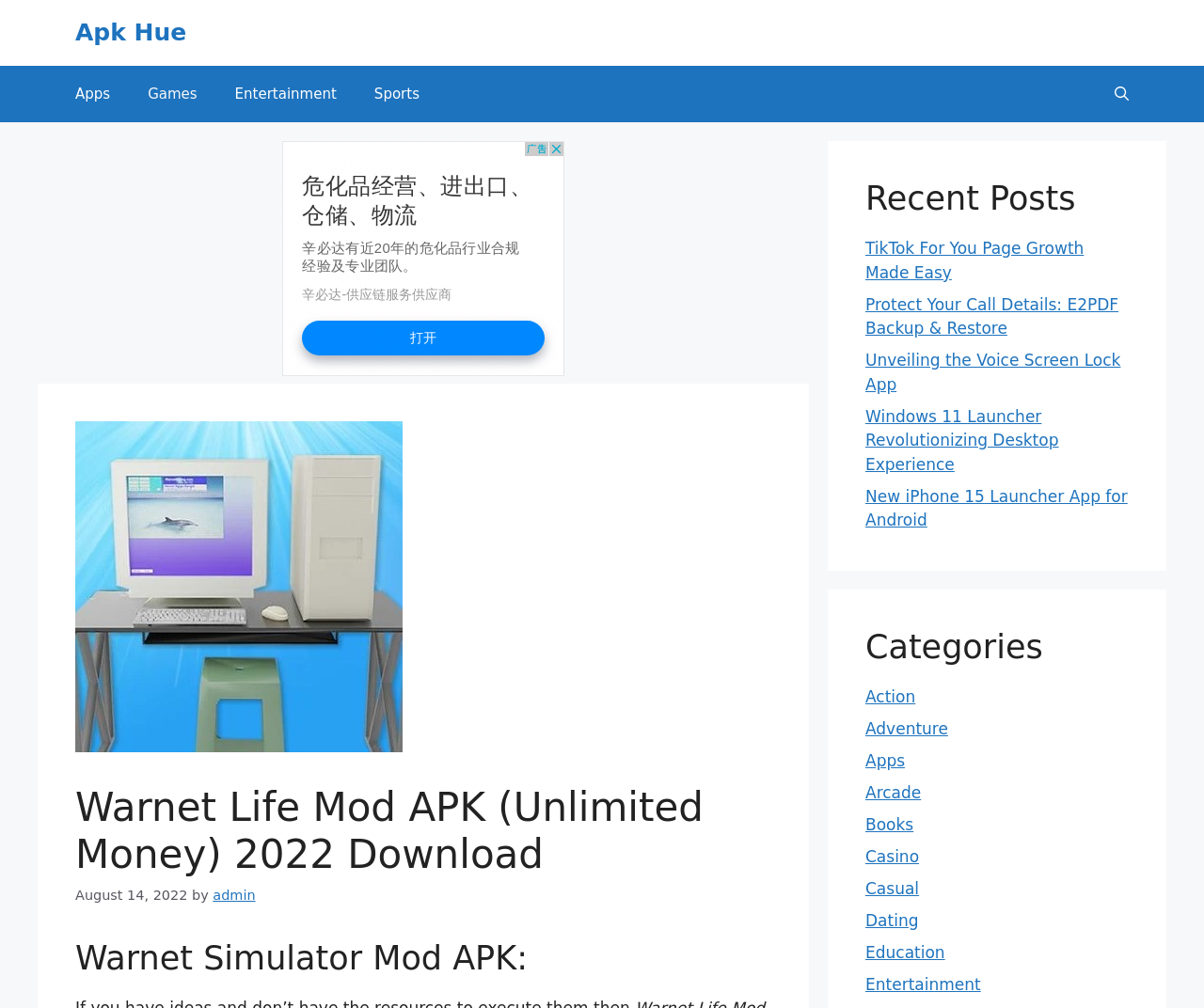Give a complete and precise description of the webpage's appearance.

This webpage is about Warnet Life Mod APK, a simulation game for business lovers. At the top, there is a banner with a link to "Apk Hue" on the left side. Below the banner, there is a navigation menu with links to "Apps", "Games", "Entertainment", and "Sports". On the right side of the navigation menu, there is a search button.

In the main content area, there is an advertisement iframe that takes up a significant portion of the page. Within the iframe, there is an image related to Warnet simulator mod apk. Above the image, there is a heading that reads "Warnet Life Mod APK (Unlimited Money) 2022 Download". Below the heading, there is a time stamp indicating that the content was posted on August 14, 2022, and the author is "admin".

Below the advertisement iframe, there is a section with a heading "Warnet Simulator Mod APK:". This section appears to be the main content of the page, but its details are not provided in the accessibility tree.

On the right side of the page, there is a complementary section with a heading "Recent Posts". This section lists several links to recent posts, including "TikTok For You Page Growth Made Easy", "Protect Your Call Details: E2PDF Backup & Restore", and others. Below the recent posts, there is a section with a heading "Categories" that lists various categories such as "Action", "Adventure", "Apps", and others.